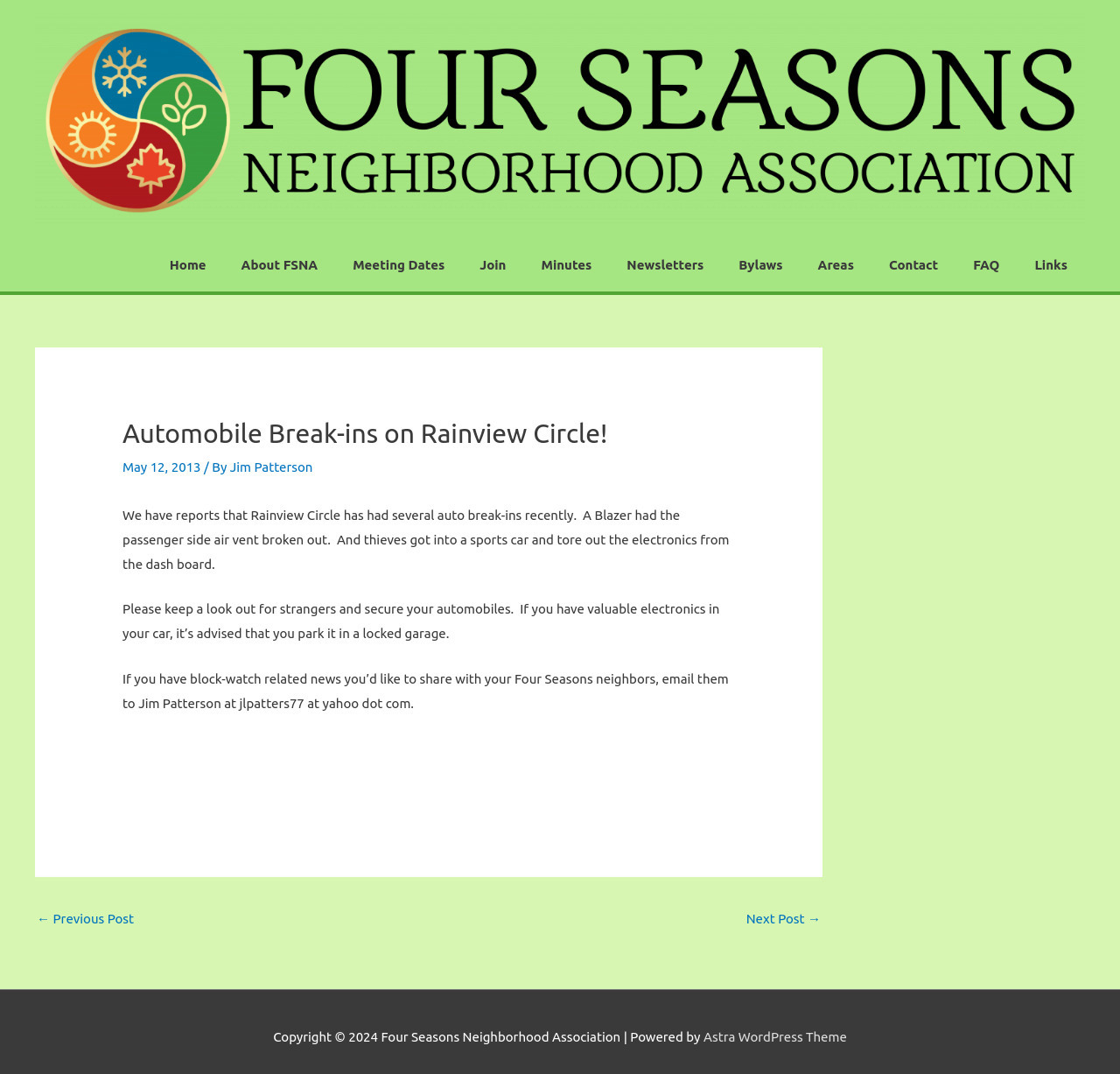Using the format (top-left x, top-left y, bottom-right x, bottom-right y), and given the element description, identify the bounding box coordinates within the screenshot: About FSNA

[0.2, 0.222, 0.299, 0.271]